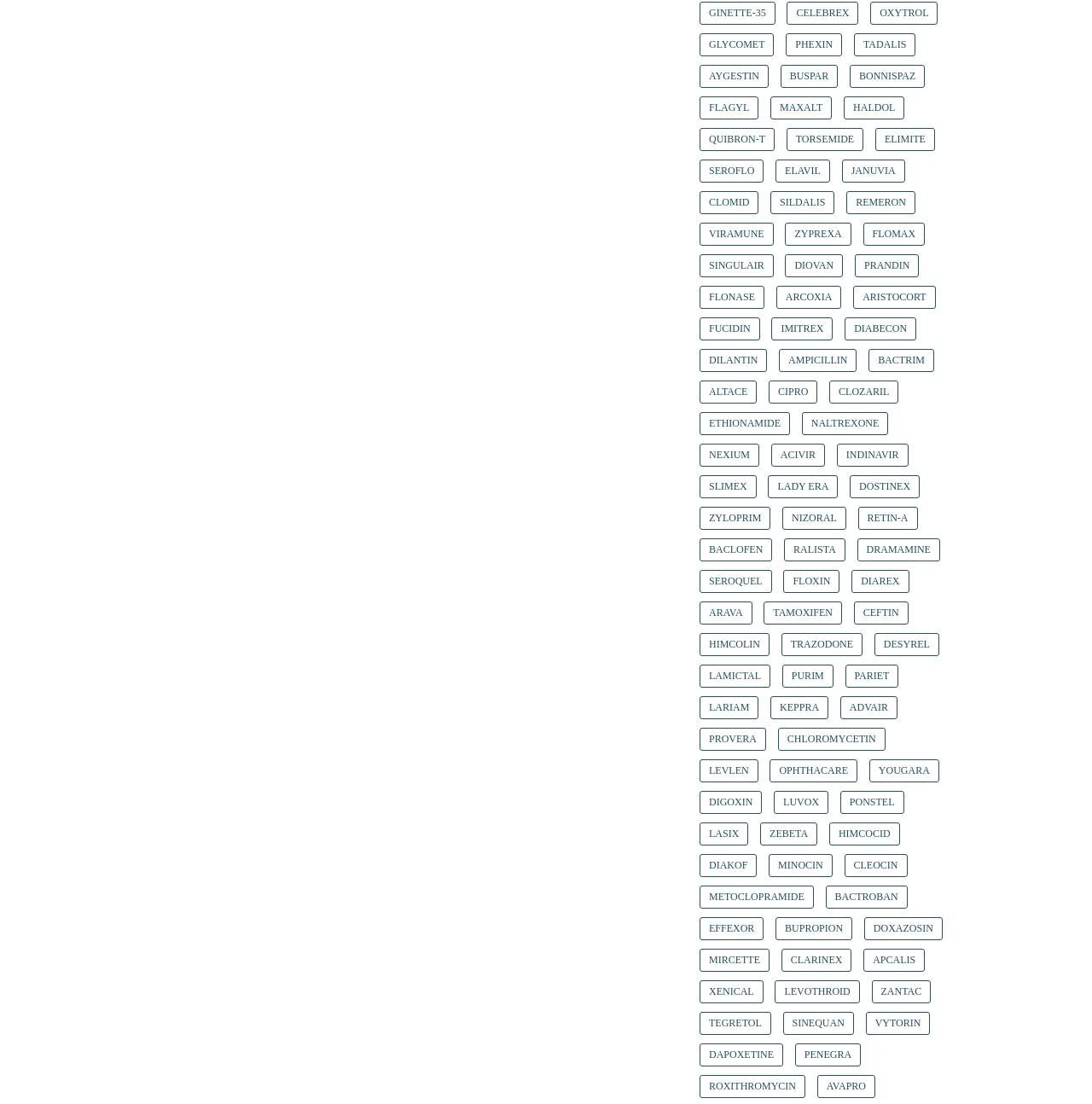Mark the bounding box of the element that matches the following description: "Lady era".

[0.703, 0.431, 0.767, 0.451]